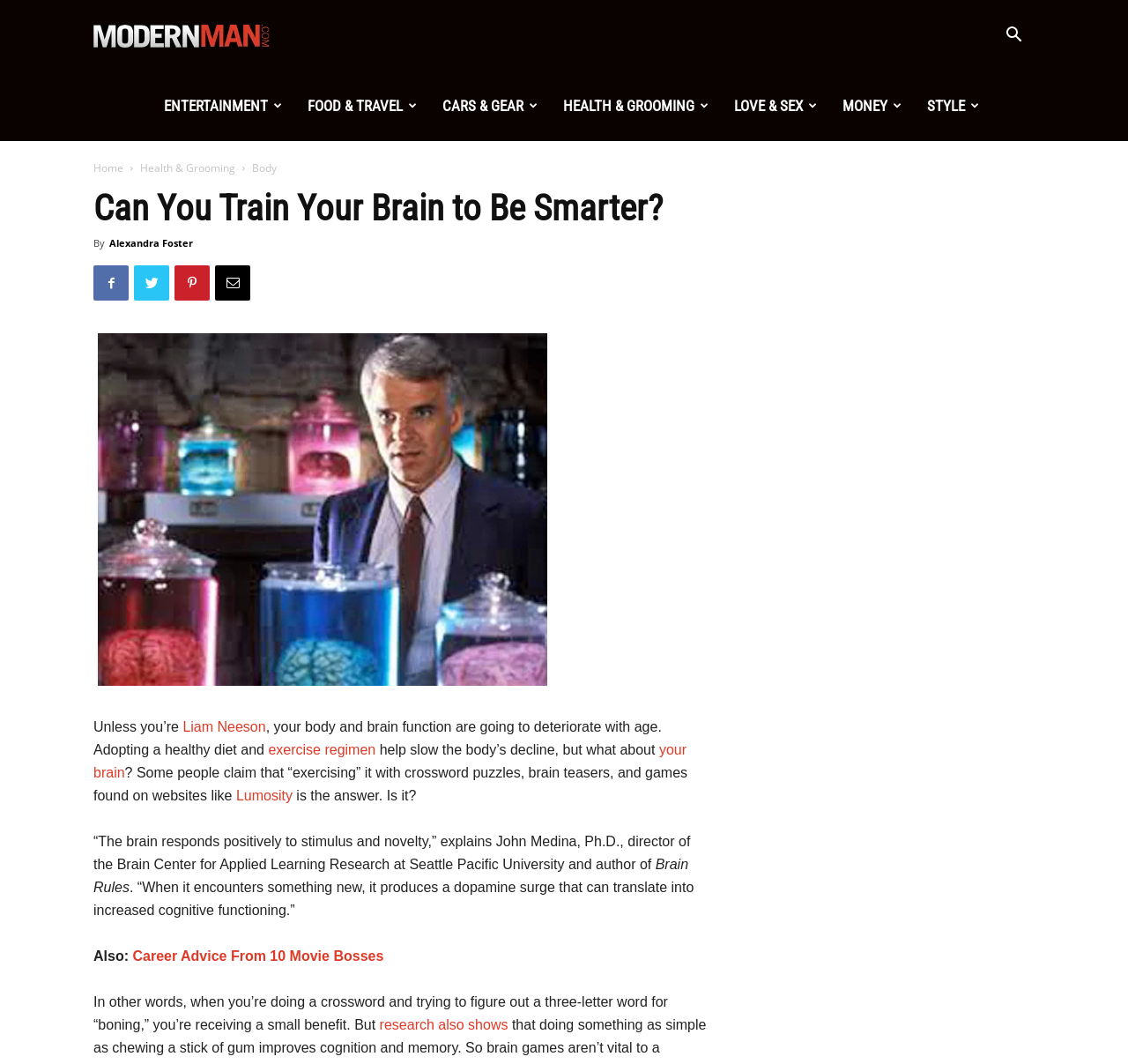Find the bounding box coordinates of the UI element according to this description: "Lumosity".

[0.209, 0.741, 0.259, 0.755]